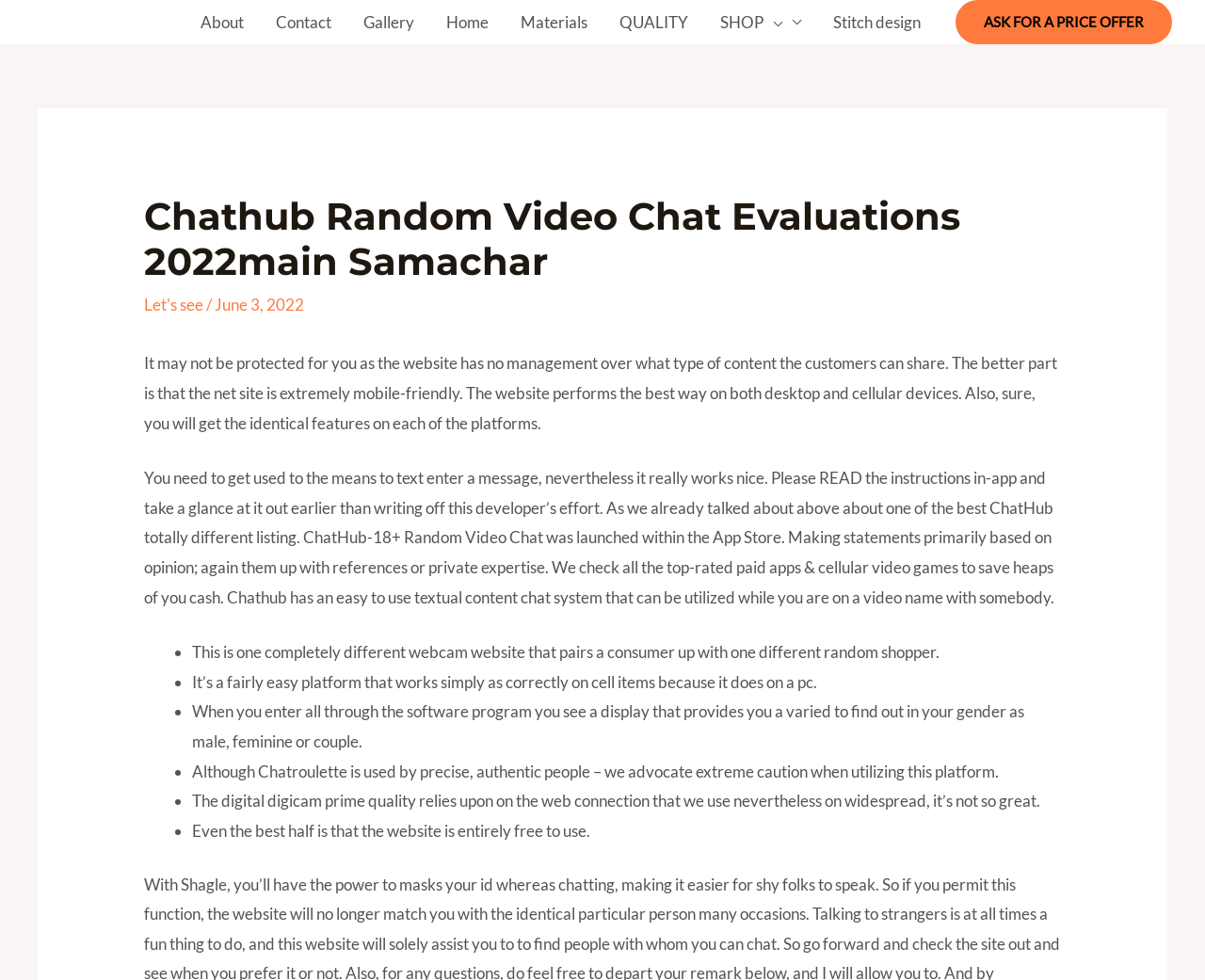Determine the bounding box coordinates for the area that needs to be clicked to fulfill this task: "Click on the 'Gallery' link". The coordinates must be given as four float numbers between 0 and 1, i.e., [left, top, right, bottom].

[0.288, 0.016, 0.357, 0.03]